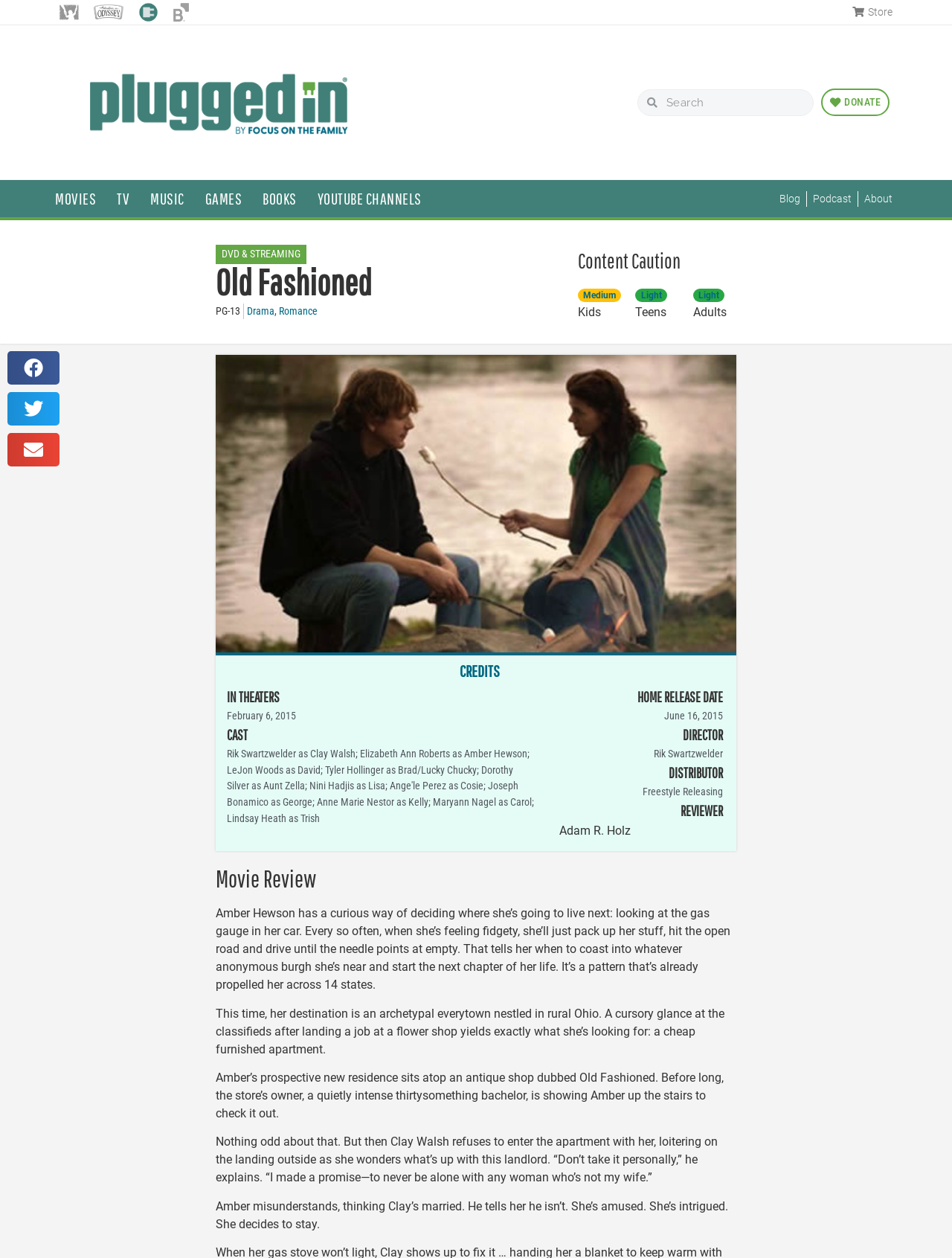Pinpoint the bounding box coordinates of the clickable area needed to execute the instruction: "Donate to the website". The coordinates should be specified as four float numbers between 0 and 1, i.e., [left, top, right, bottom].

[0.862, 0.07, 0.934, 0.092]